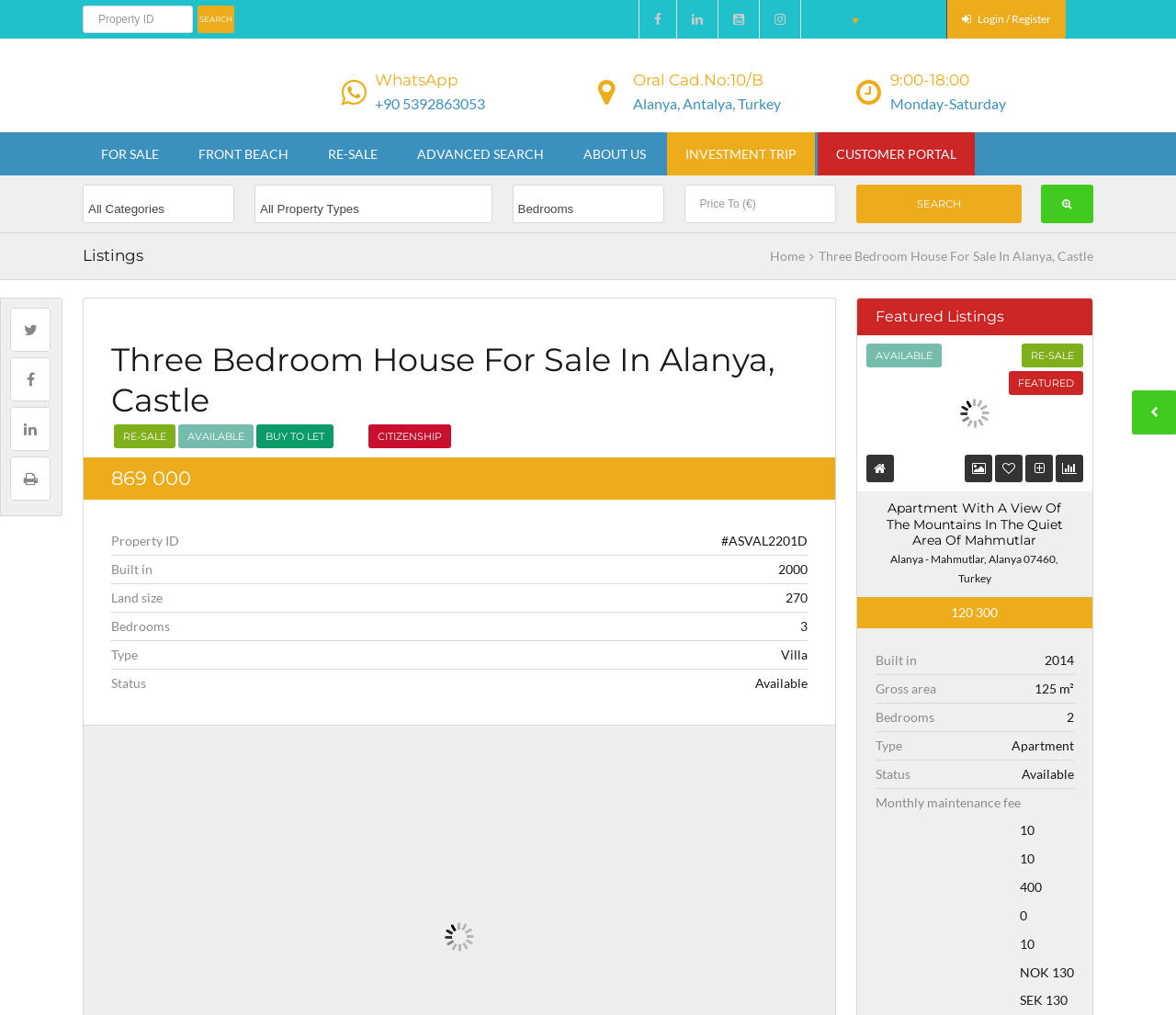Find the coordinates for the bounding box of the element with this description: "Login / Register".

[0.805, 0.0, 0.906, 0.038]